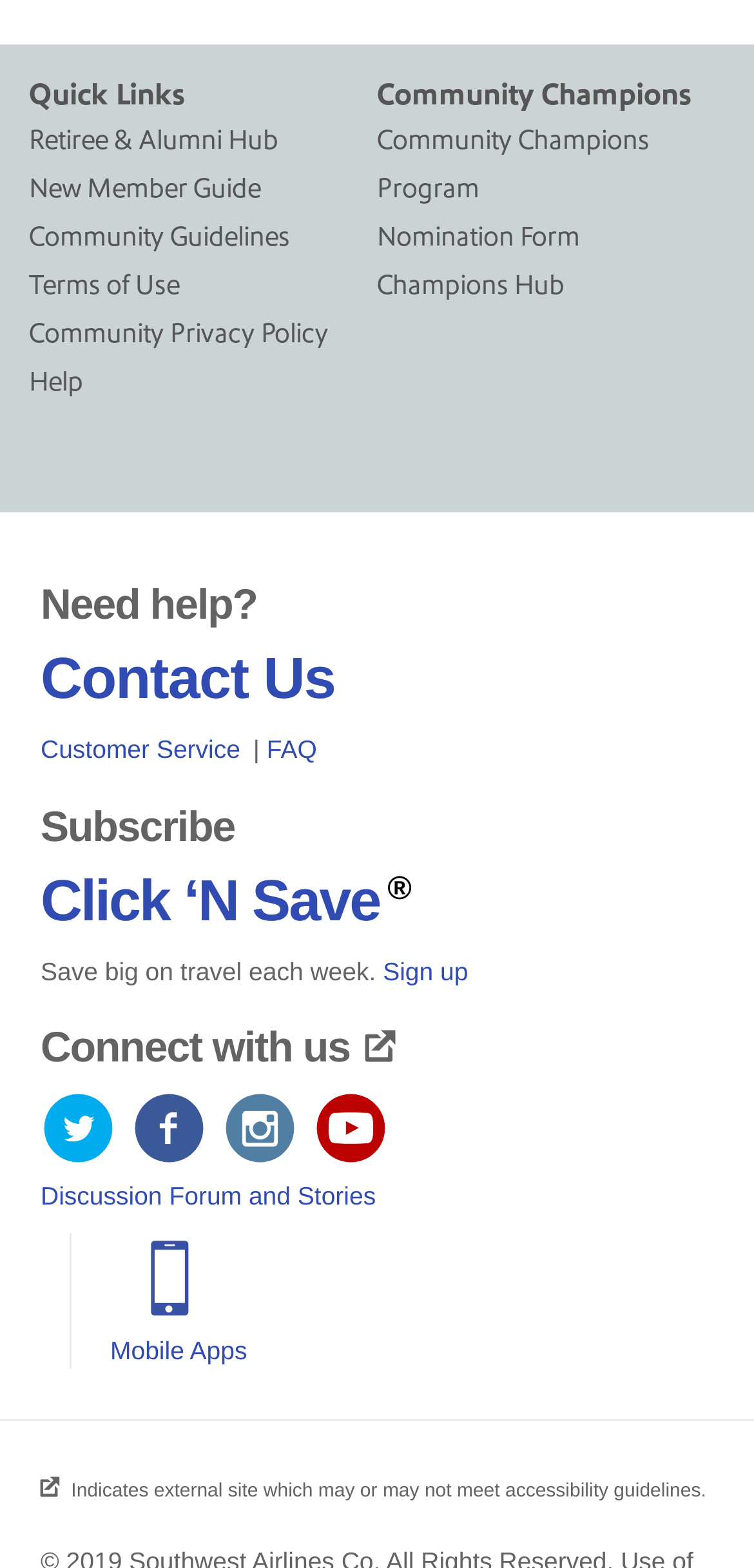Answer the question using only one word or a concise phrase: What is the title of the 'Quick Links' section?

Quick Links